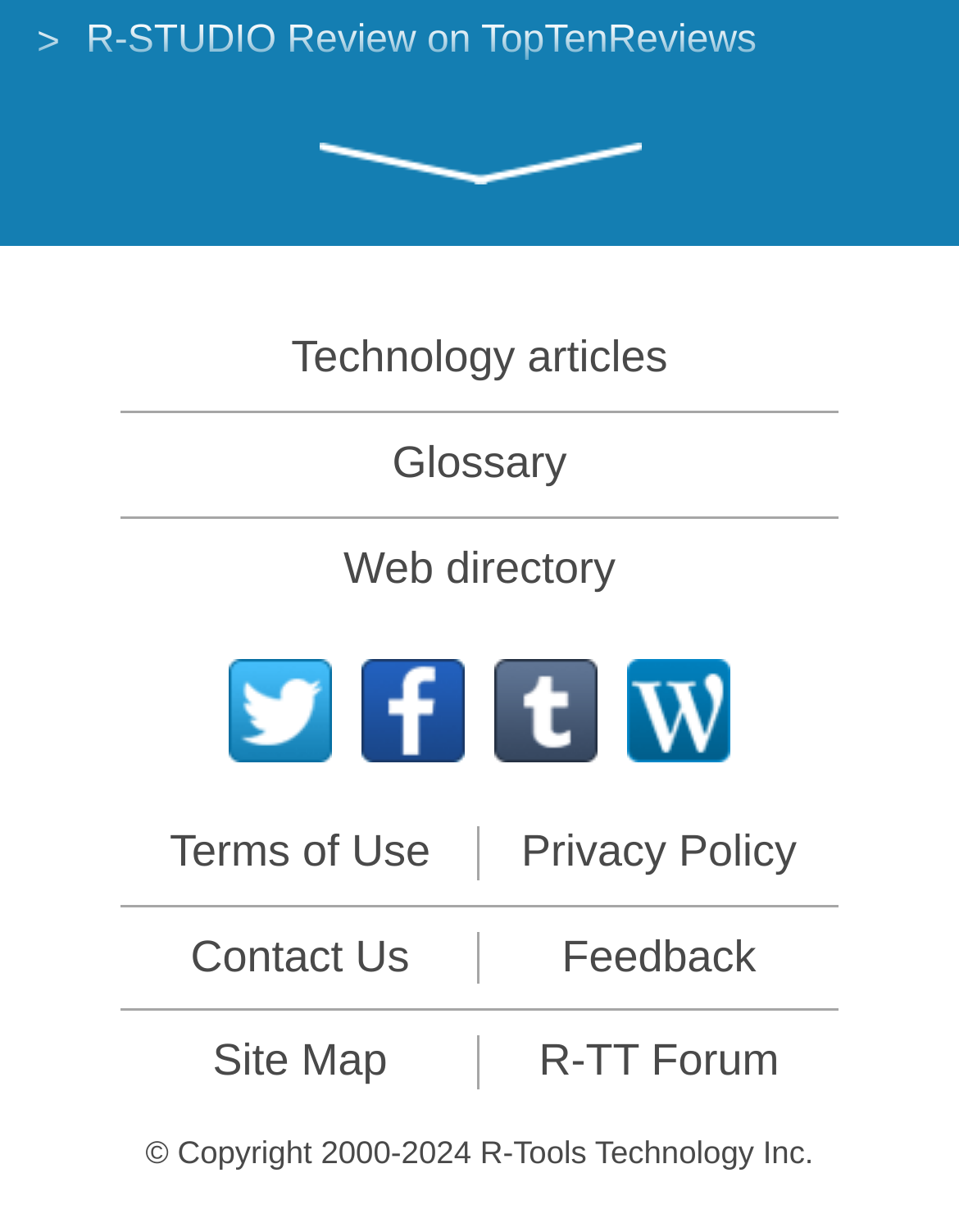Show me the bounding box coordinates of the clickable region to achieve the task as per the instruction: "Learn about File Recovery Specifics for SSD devices".

[0.09, 0.085, 0.822, 0.118]